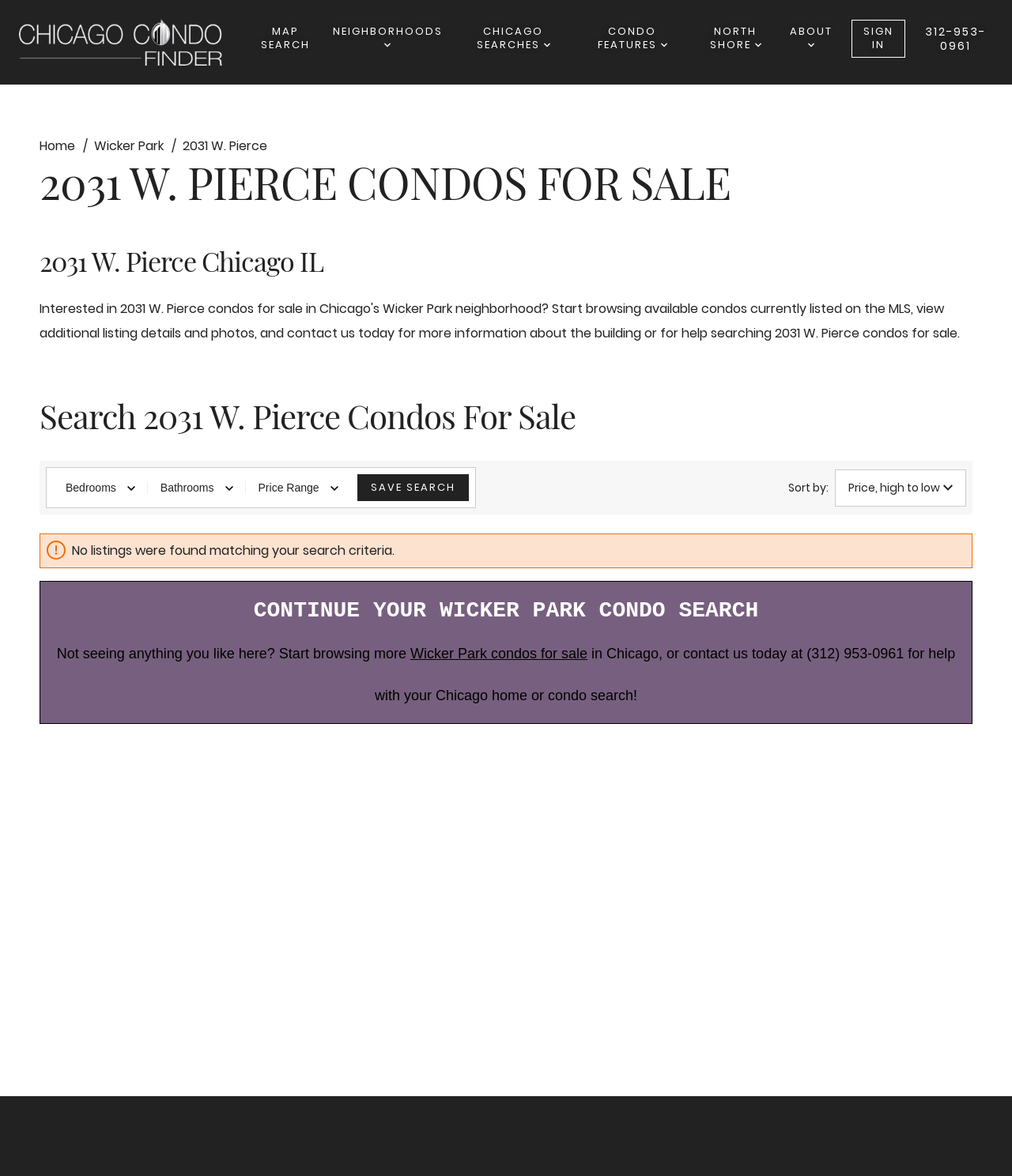What is the purpose of this webpage?
Craft a detailed and extensive response to the question.

Based on the webpage's content, it appears to be a real estate search platform, specifically designed for searching condos for sale in Chicago, IL. The webpage provides various filters and search options, such as bedrooms, bathrooms, and price range, to help users find their desired condo.